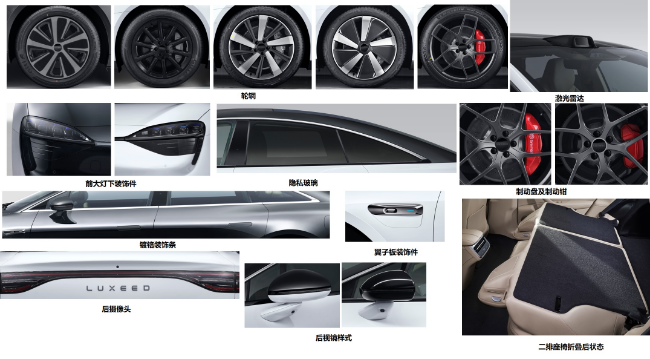Give a one-word or one-phrase response to the question:
What type of vehicle is showcased in the image?

Electric sports sedan